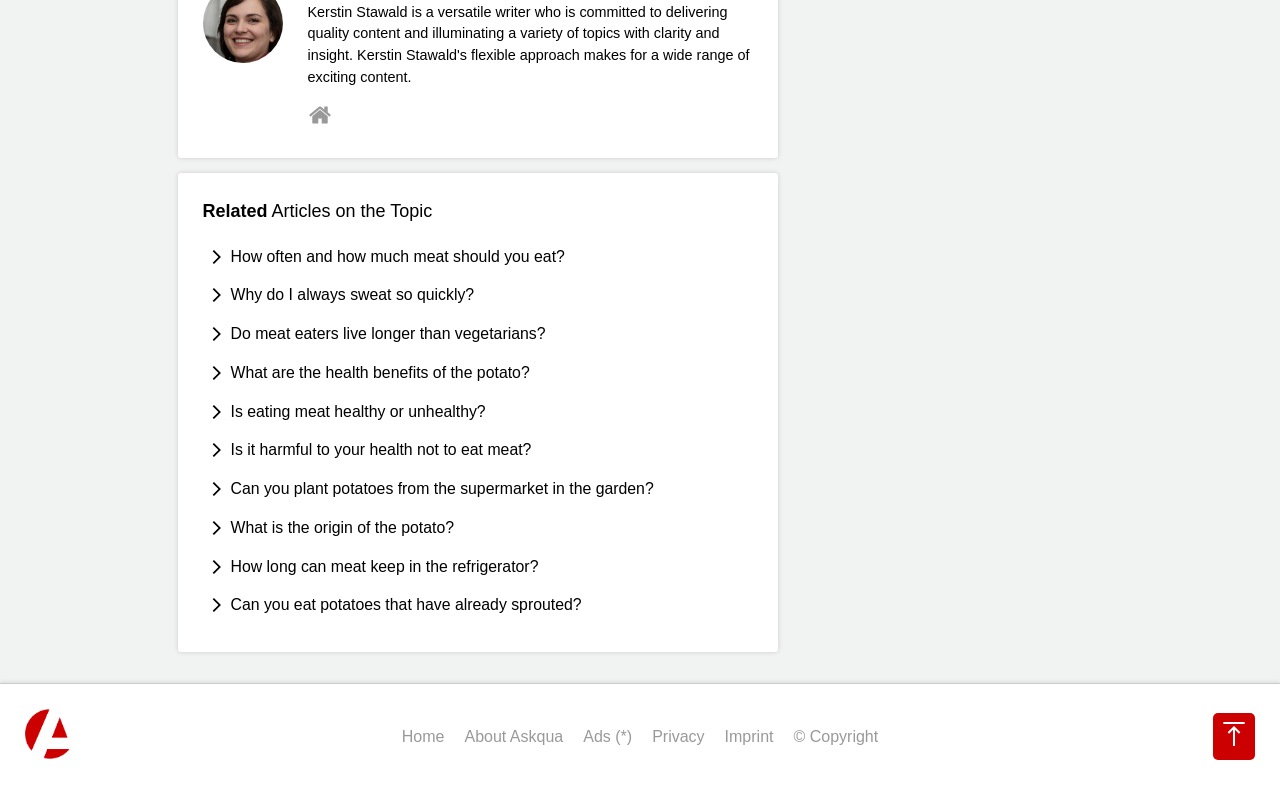Respond to the question below with a single word or phrase: What is the purpose of the disclosure triangles?

To expand or collapse content